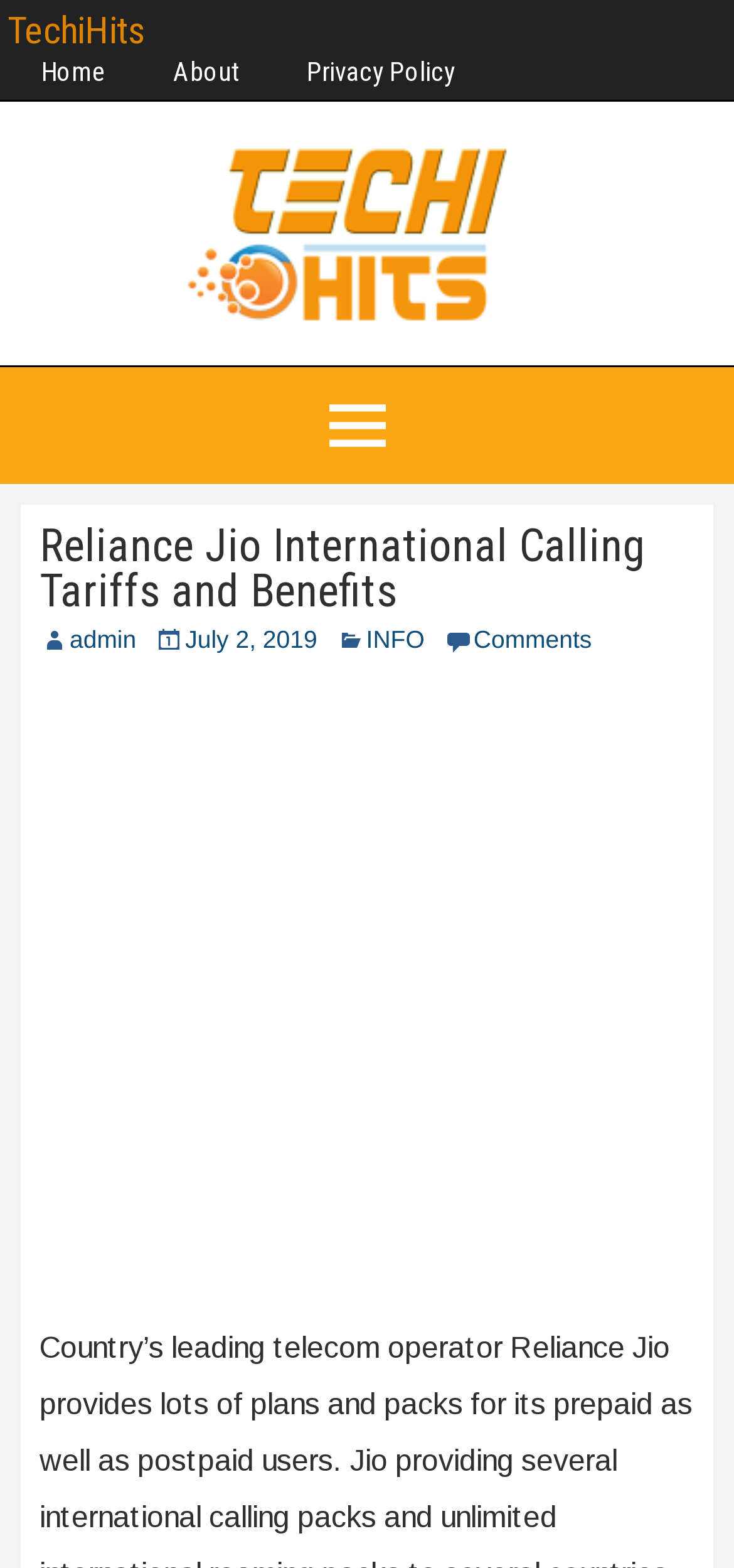Please indicate the bounding box coordinates of the element's region to be clicked to achieve the instruction: "read privacy policy". Provide the coordinates as four float numbers between 0 and 1, i.e., [left, top, right, bottom].

[0.372, 0.034, 0.667, 0.059]